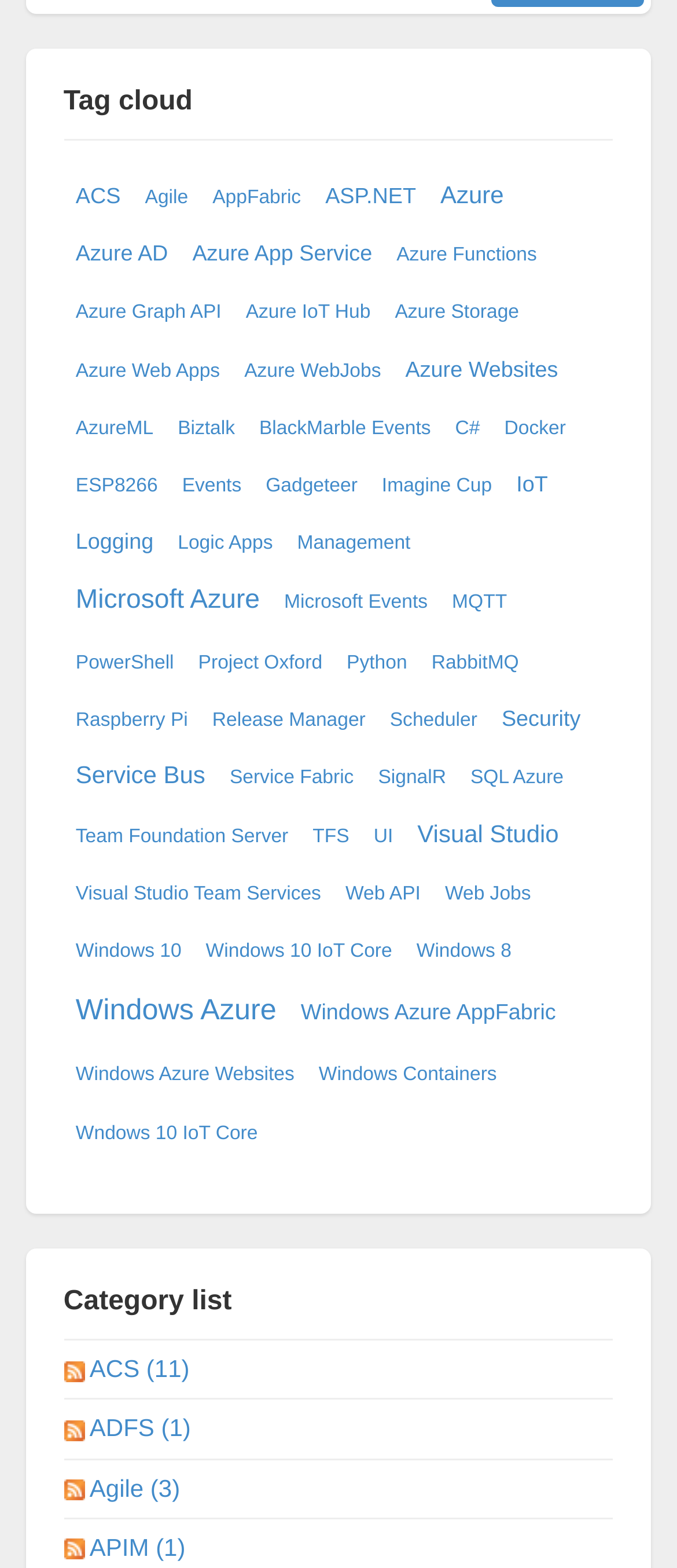Could you provide the bounding box coordinates for the portion of the screen to click to complete this instruction: "Click on Azure"?

[0.643, 0.112, 0.752, 0.136]